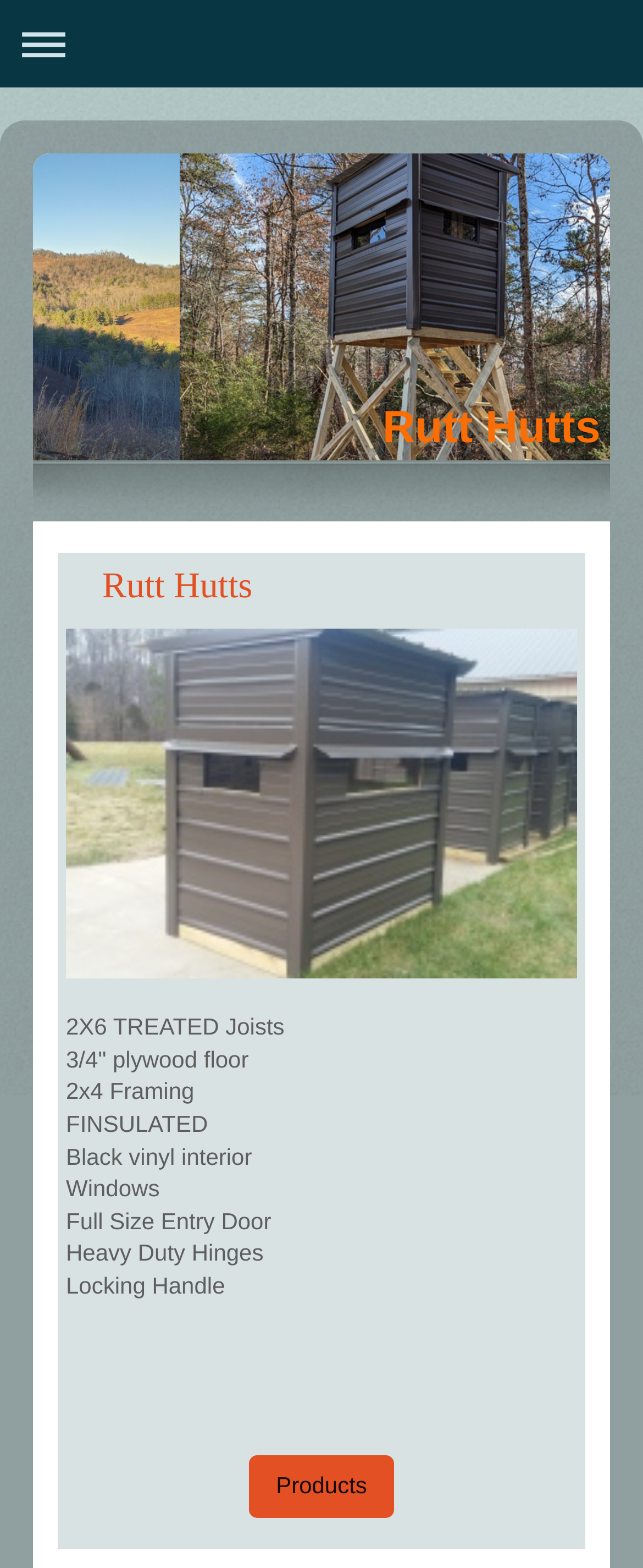What is the material of the floor?
Answer the question with a detailed explanation, including all necessary information.

The material of the floor can be determined by examining the list of features or specifications on the webpage. The StaticText element with the text '3/4" plywood floor' suggests that the floor is made of 3/4" plywood.